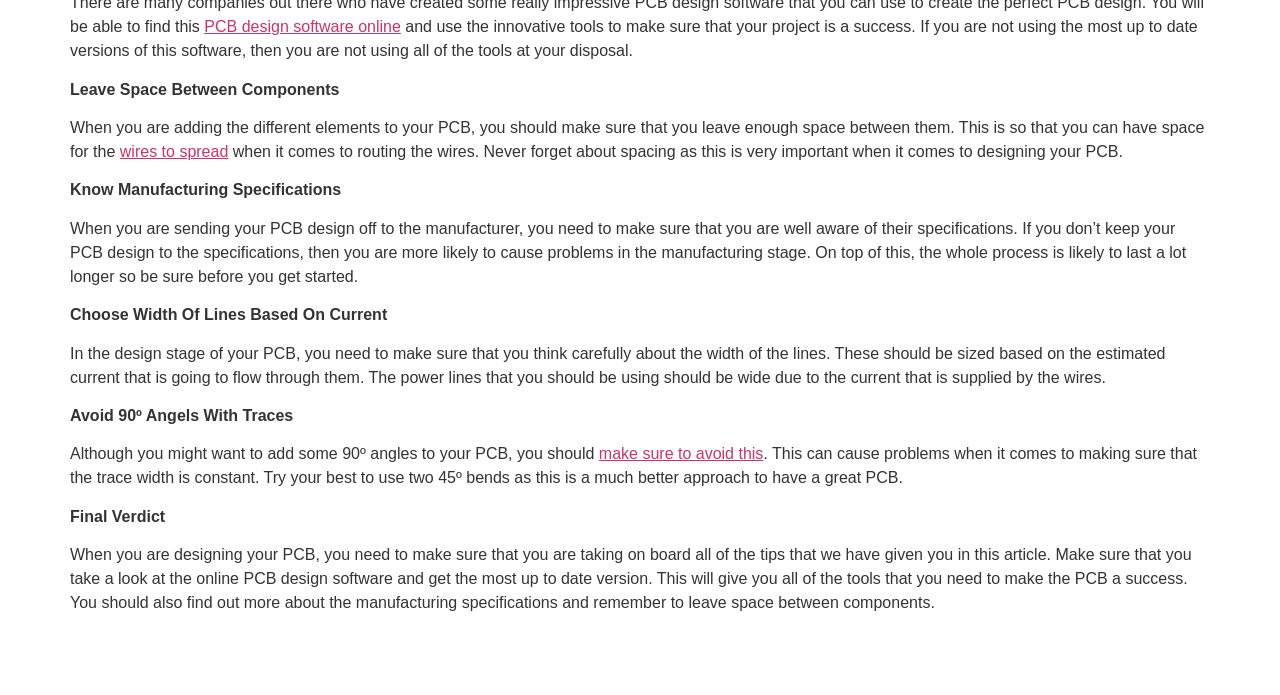Please determine the bounding box of the UI element that matches this description: make sure to avoid this. The coordinates should be given as (top-left x, top-left y, bottom-right x, bottom-right y), with all values between 0 and 1.

[0.468, 0.641, 0.596, 0.665]